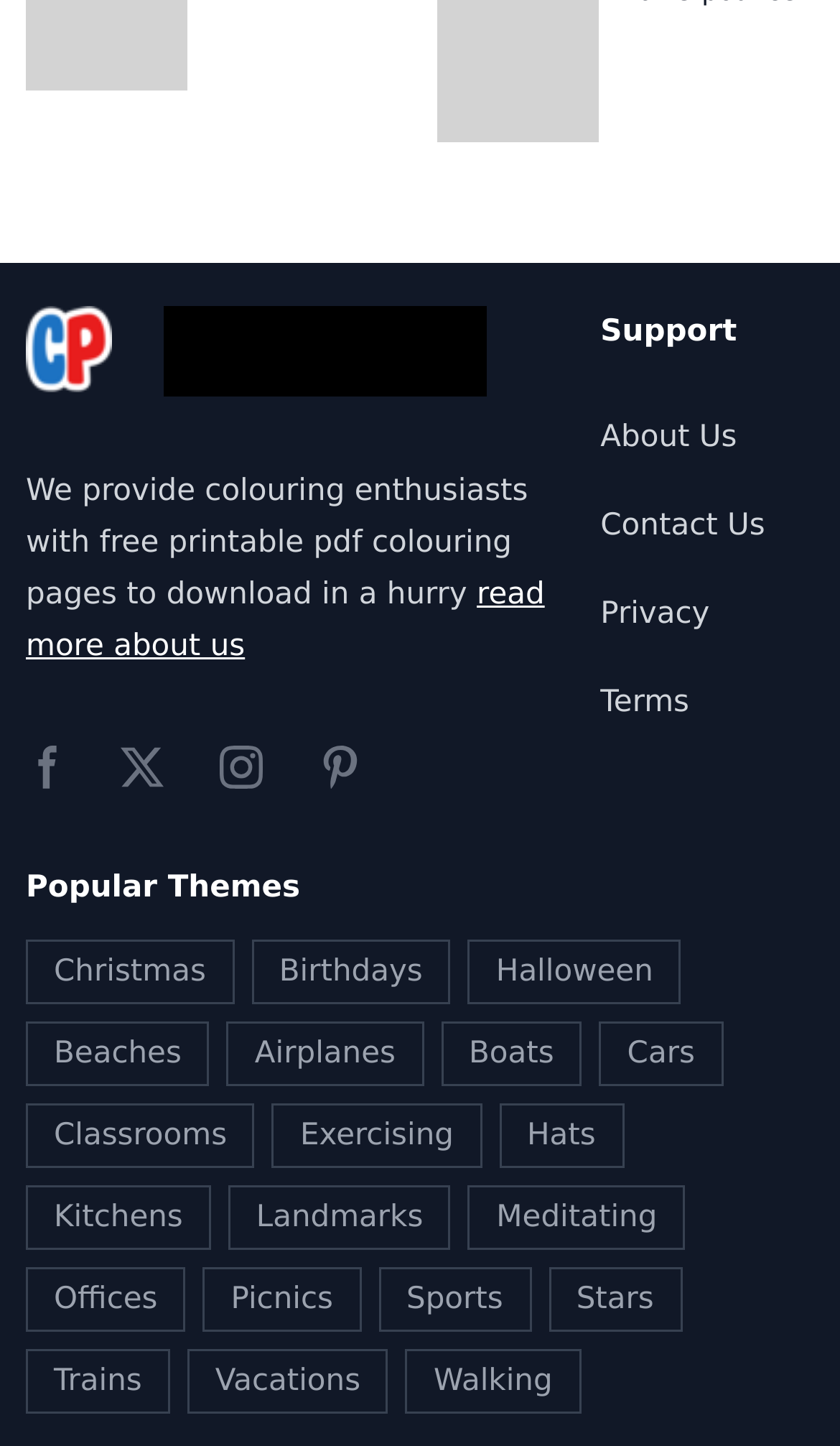Determine the bounding box coordinates of the section I need to click to execute the following instruction: "Learn about the 'Privacy' policy". Provide the coordinates as four float numbers between 0 and 1, i.e., [left, top, right, bottom].

[0.715, 0.412, 0.845, 0.436]